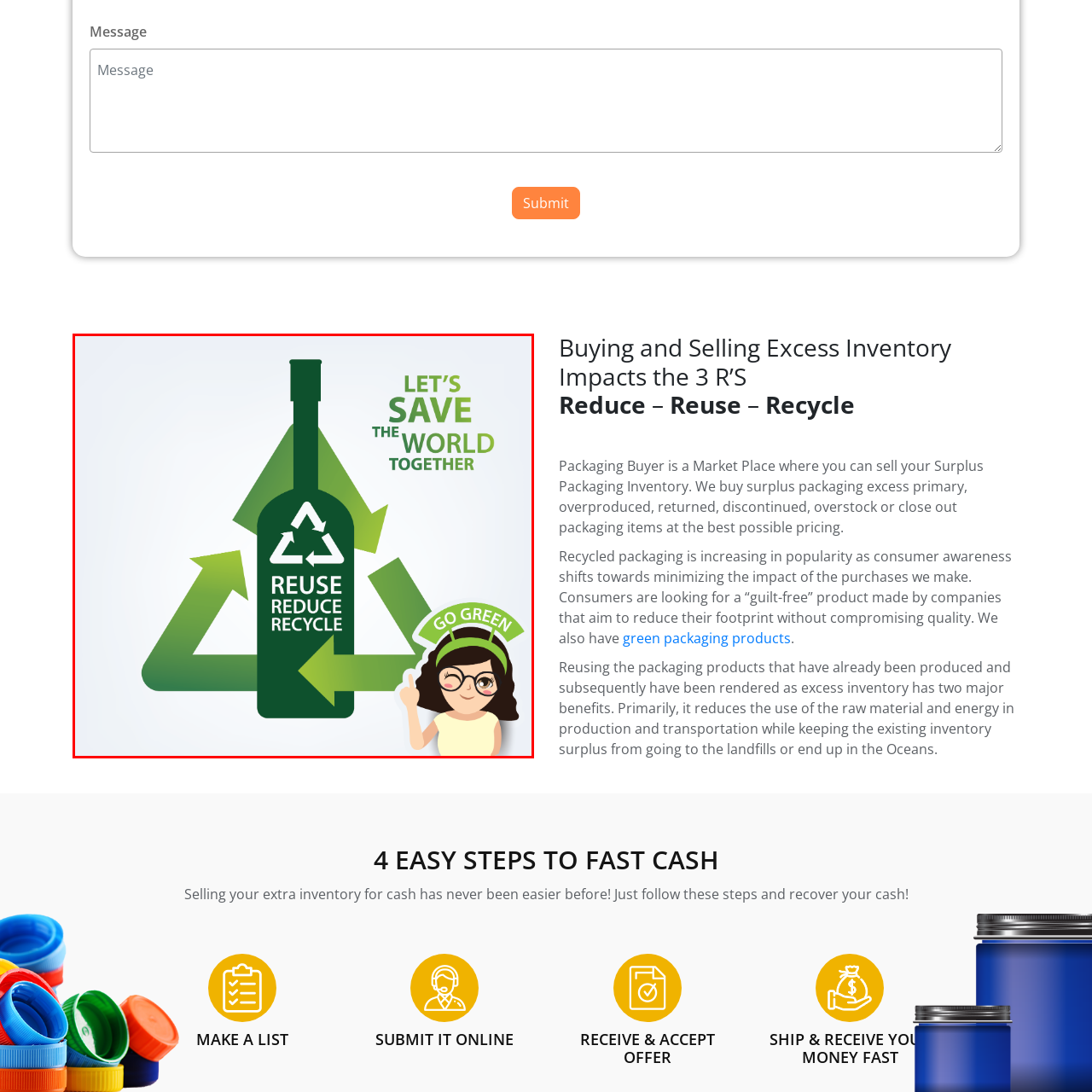Direct your gaze to the image circumscribed by the red boundary and deliver a thorough answer to the following question, drawing from the image's details: 
What is the phrase written above the bottle?

The phrase 'LET'S SAVE THE WORLD TOGETHER' is written above the bottle, which is a call to collective action for environmental preservation and emphasizes the importance of community engagement in the fight against waste.